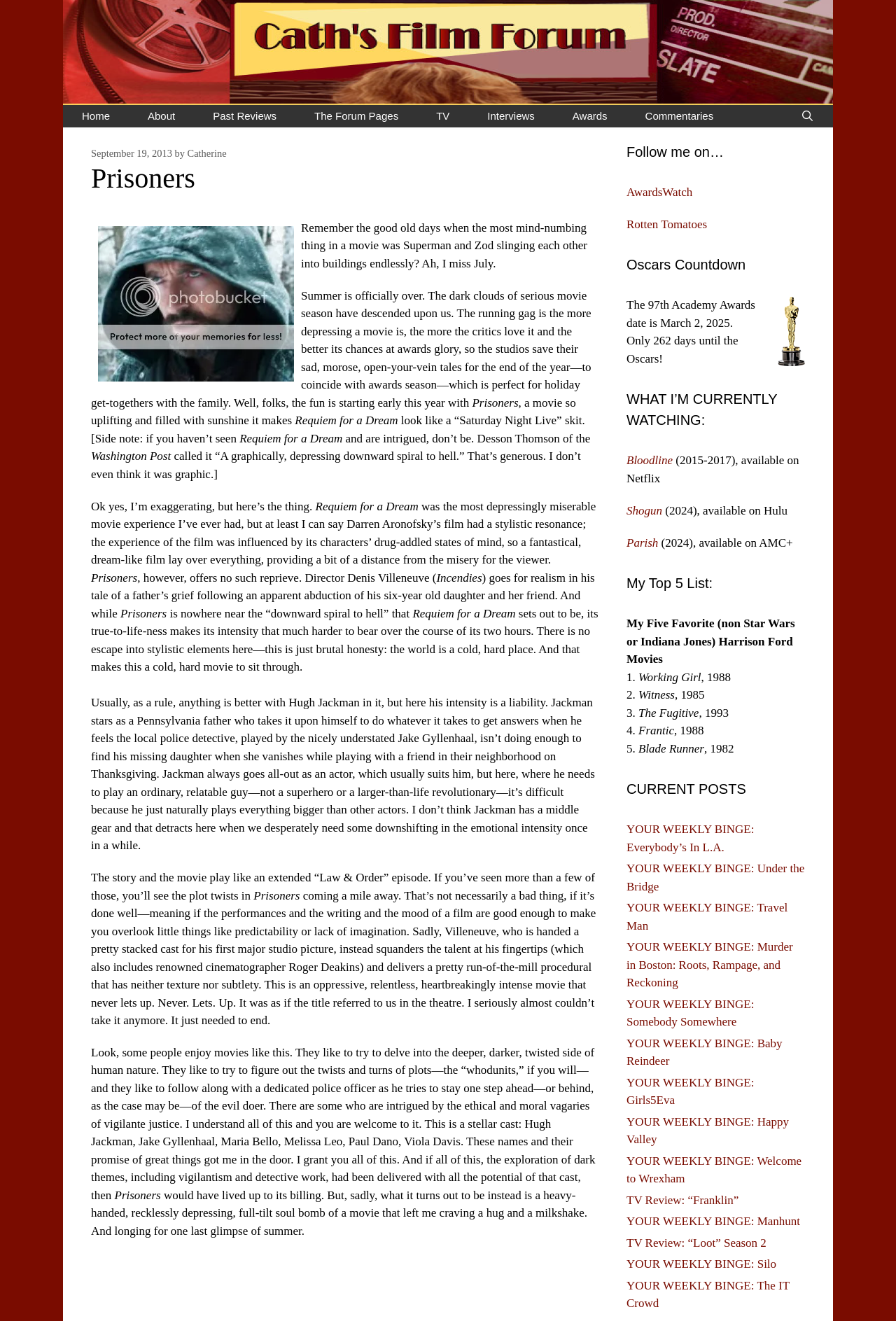What is the title of the article?
Provide a one-word or short-phrase answer based on the image.

Prisoners